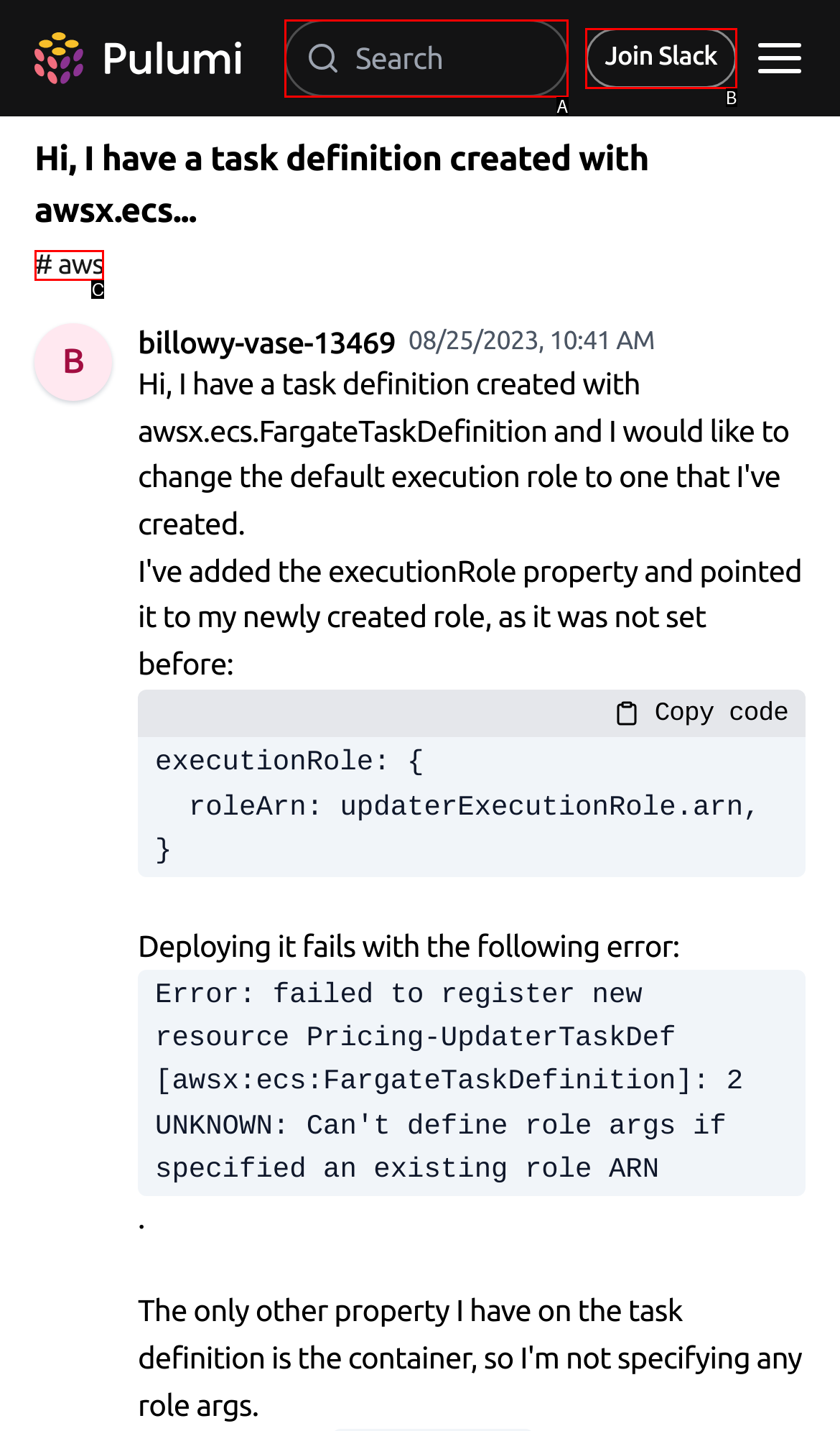Given the description: # aws
Identify the letter of the matching UI element from the options.

C